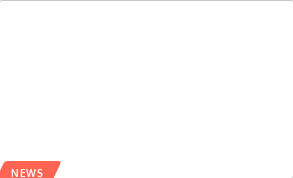Analyze the image and provide a detailed caption.

The image titled "International Business University & SpacesShared Unite to Offer Affordable Home-Sharing Opportunities" highlights a recent collaboration aimed at providing affordable housing solutions through home-sharing initiatives. This partnership emphasizes the importance of making quality education more accessible, demonstrating the university's commitment to innovative approaches in enhancing student resources. The accompanying news section alerts readers to this significant development in the education sector, showcasing how universities are evolving to meet contemporary needs.